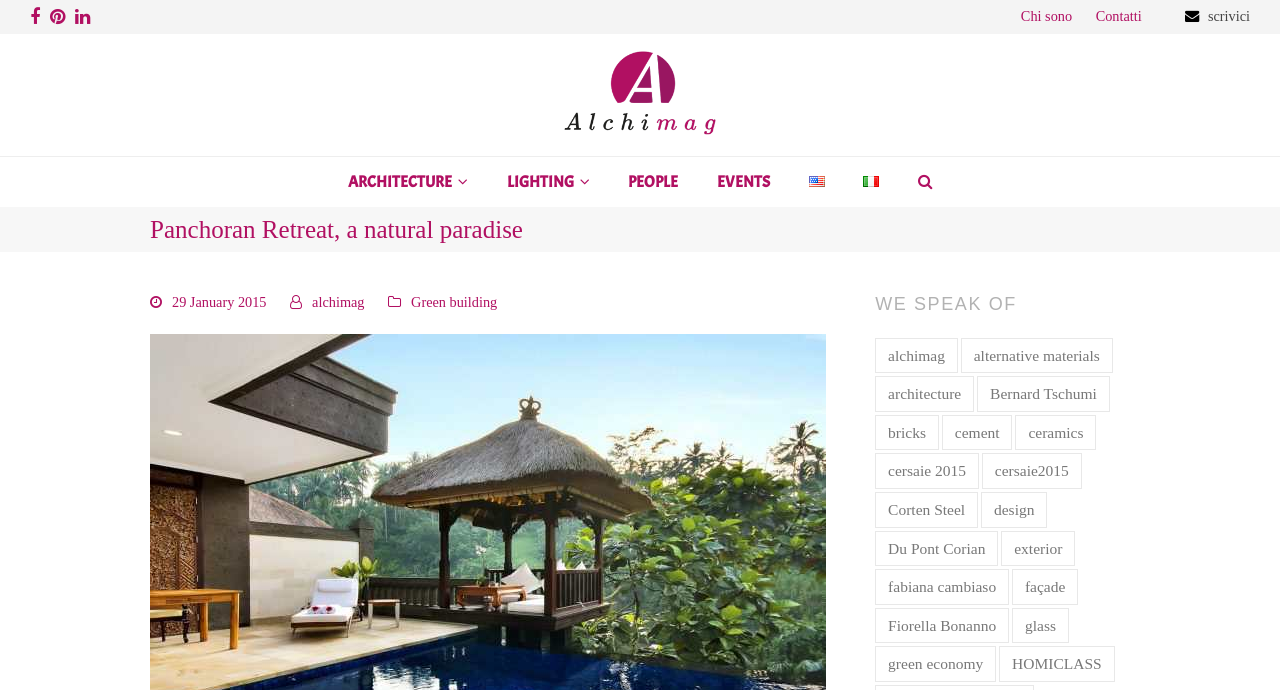Given the webpage screenshot and the description, determine the bounding box coordinates (top-left x, top-left y, bottom-right x, bottom-right y) that define the location of the UI element matching this description: Contatti

[0.856, 0.012, 0.892, 0.035]